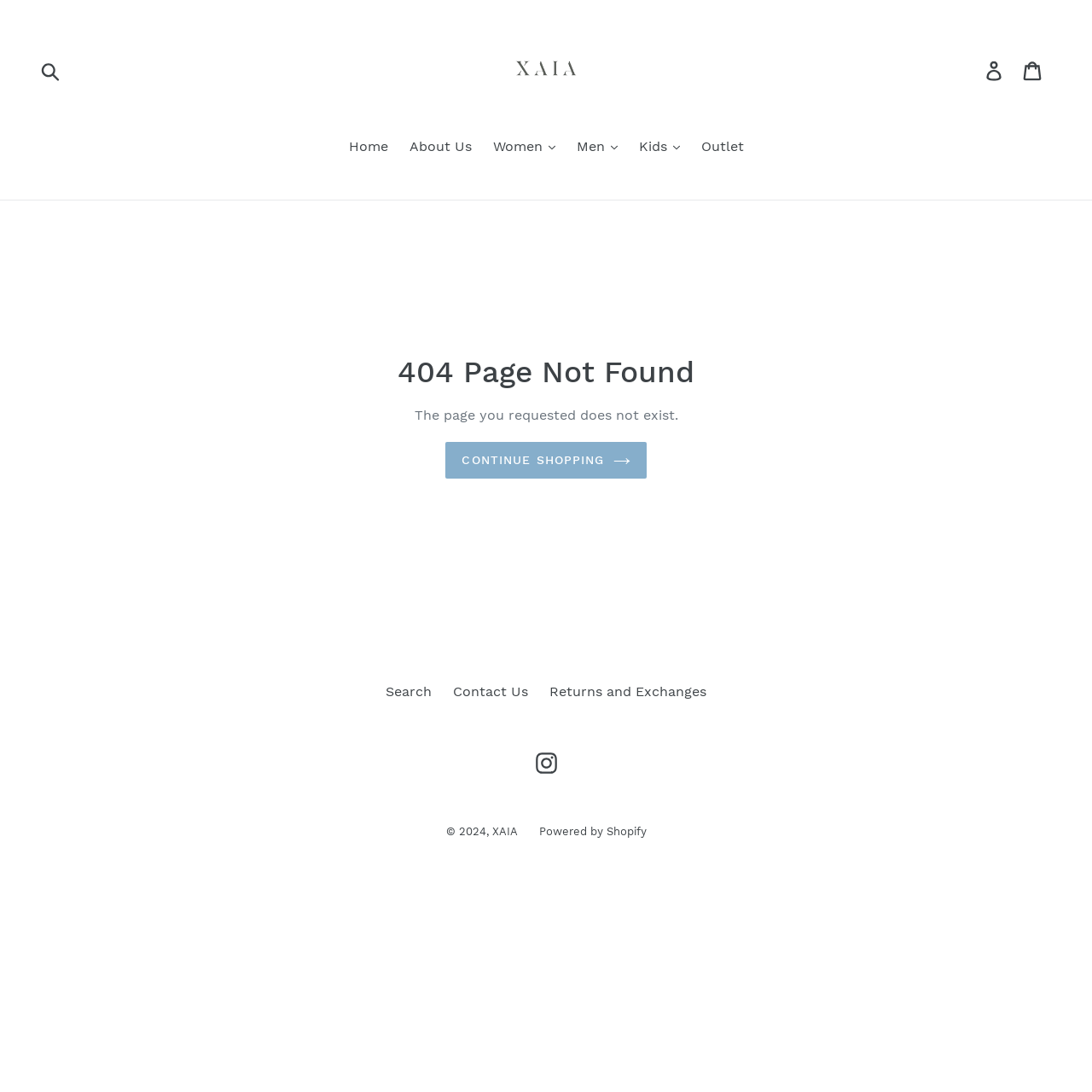What is the brand name of this website? Please answer the question using a single word or phrase based on the image.

XAIA